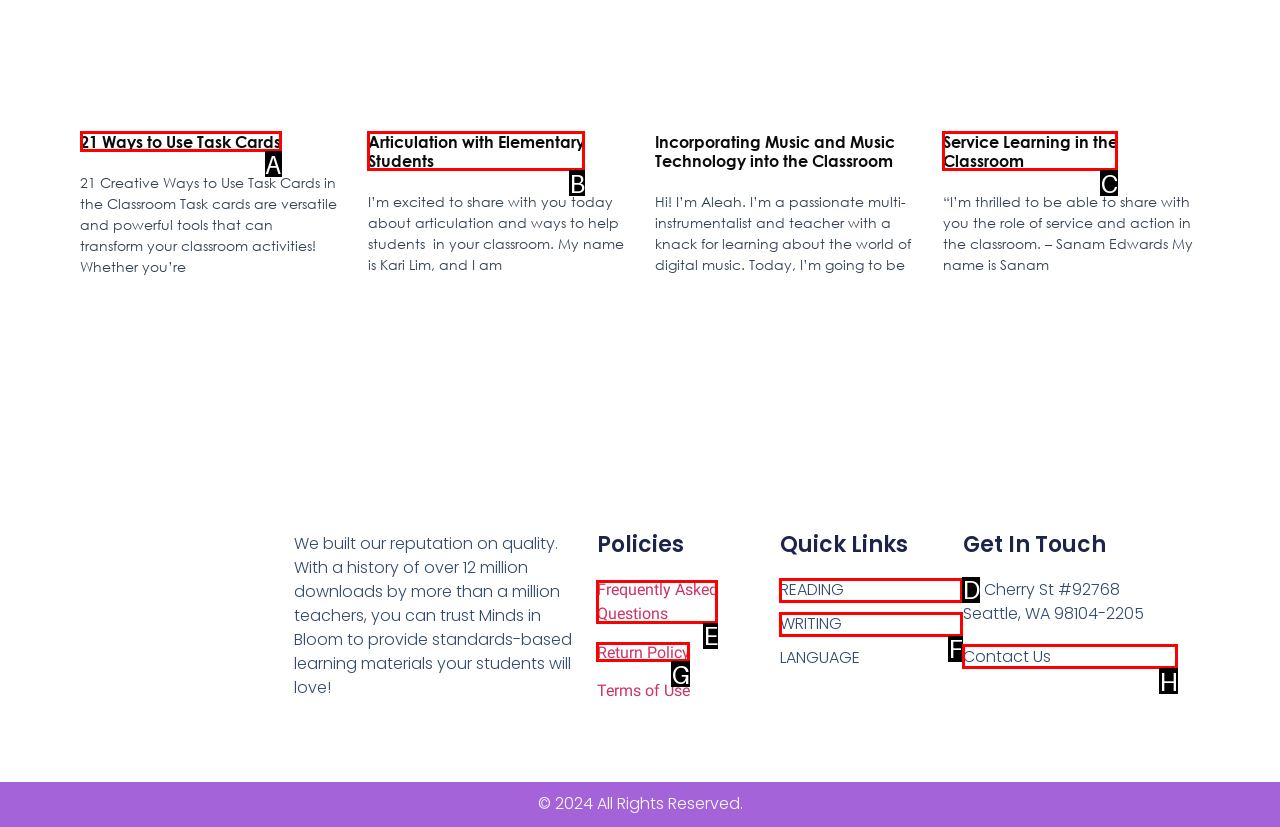Select the HTML element that corresponds to the description: Articulation with Elementary Students. Answer with the letter of the matching option directly from the choices given.

B